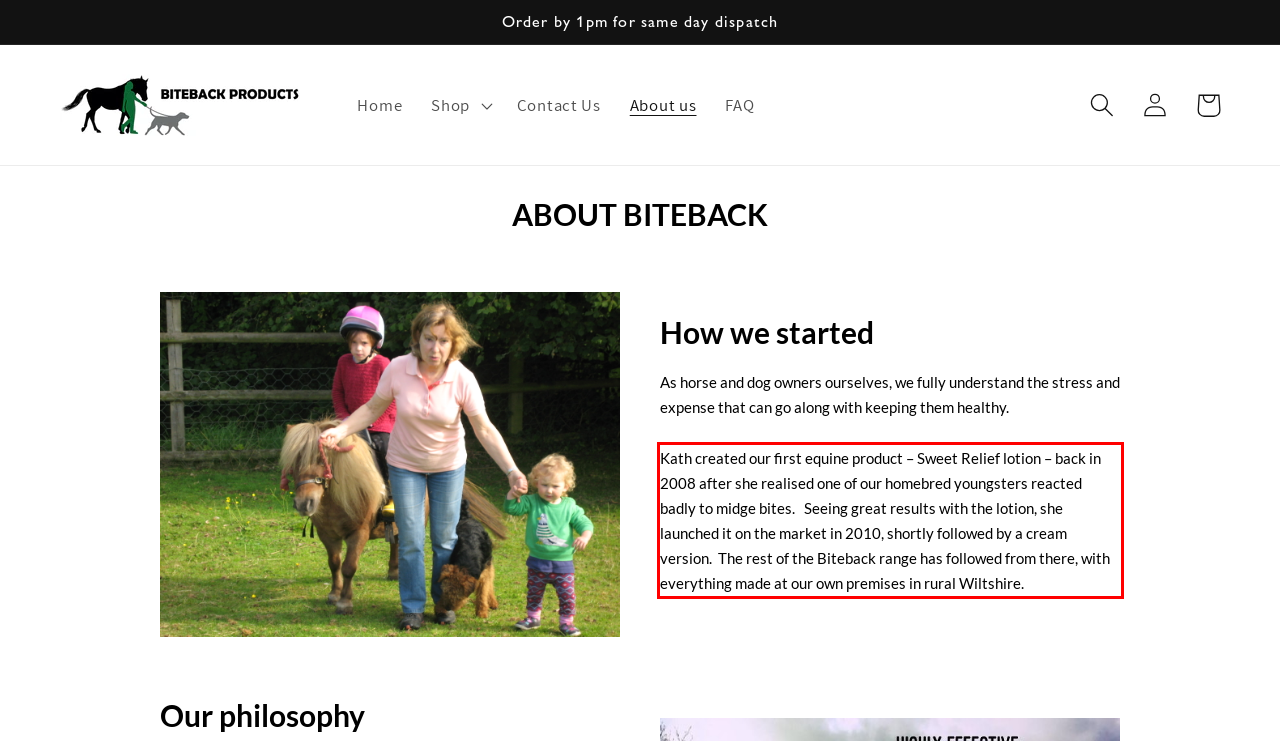Identify the red bounding box in the webpage screenshot and perform OCR to generate the text content enclosed.

Kath created our first equine product – Sweet Relief lotion – back in 2008 after she realised one of our homebred youngsters reacted badly to midge bites. Seeing great results with the lotion, she launched it on the market in 2010, shortly followed by a cream version. The rest of the Biteback range has followed from there, with everything made at our own premises in rural Wiltshire.